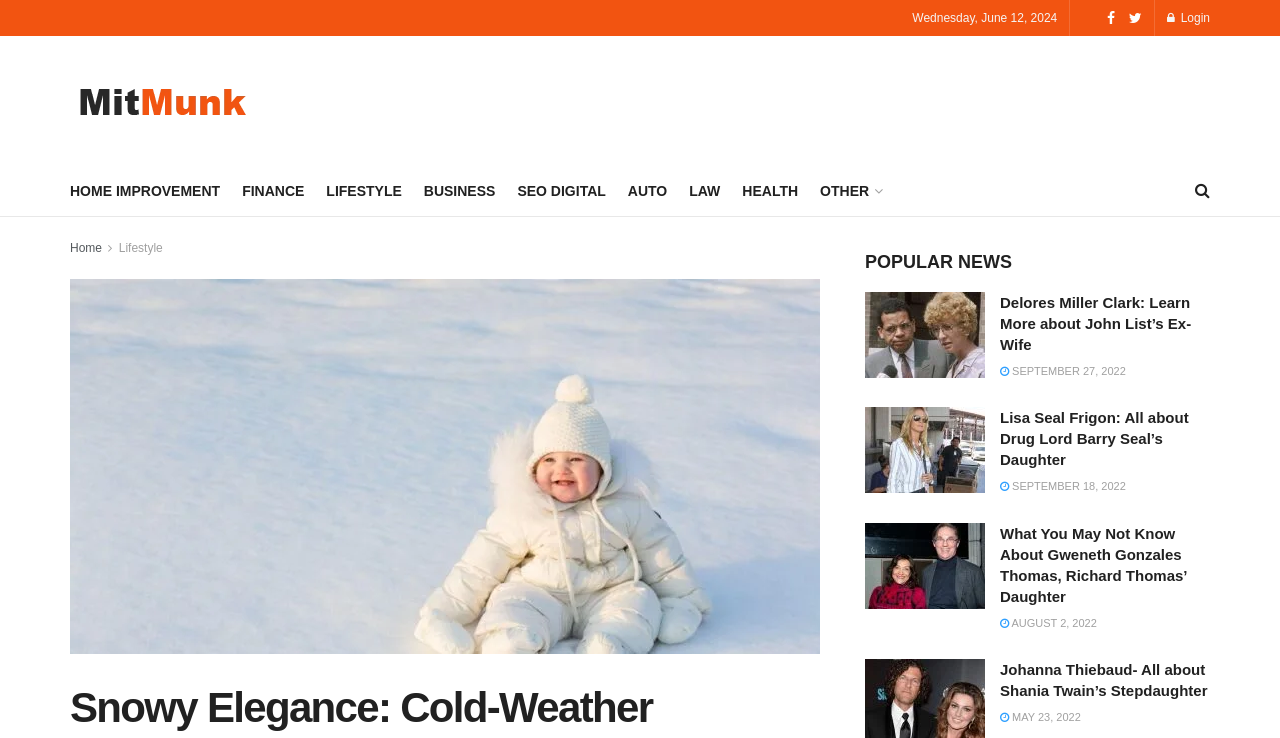Please determine the bounding box coordinates of the clickable area required to carry out the following instruction: "Login to the website". The coordinates must be four float numbers between 0 and 1, represented as [left, top, right, bottom].

[0.912, 0.0, 0.945, 0.049]